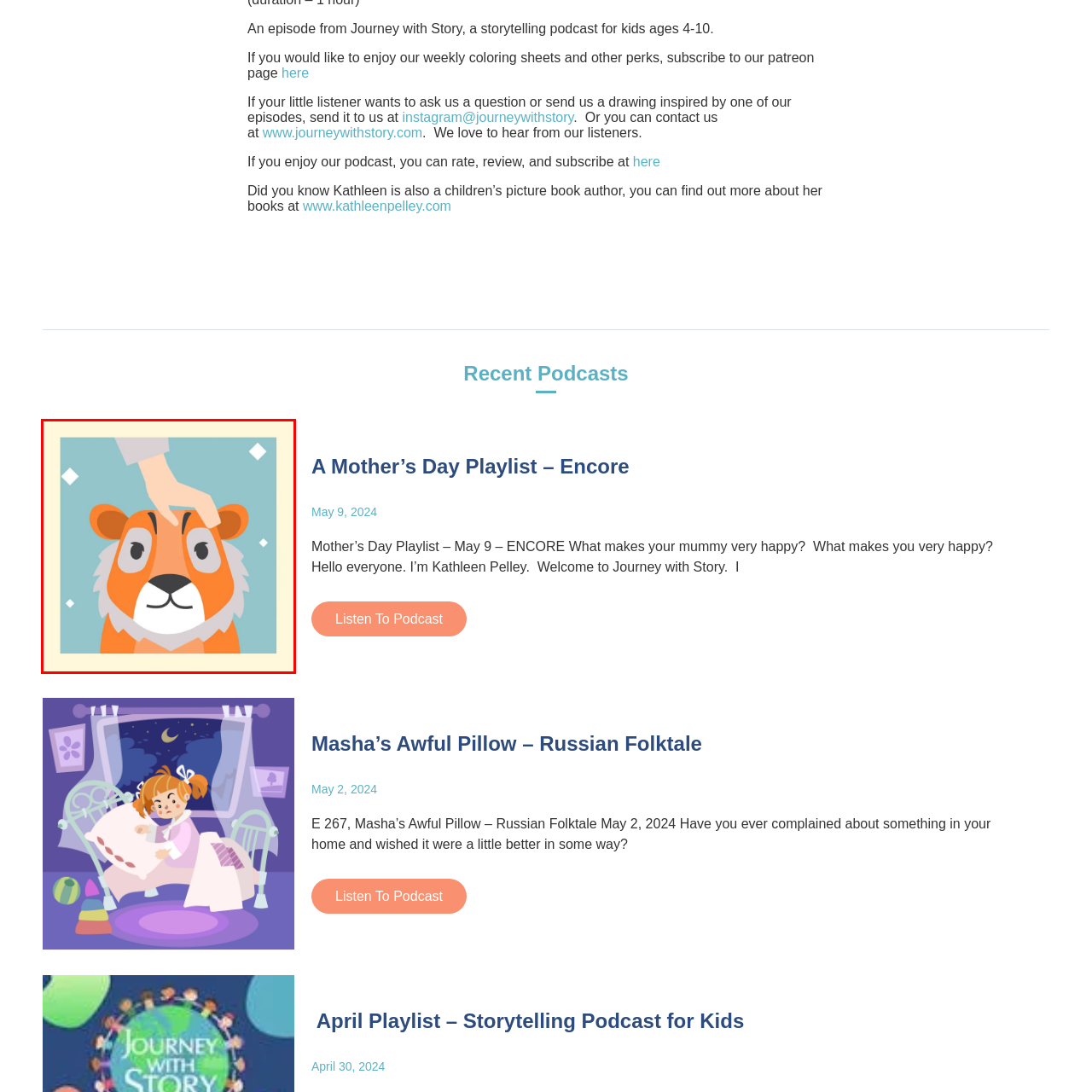What is the shape of the decorations in the background?  
Analyze the image surrounded by the red box and deliver a detailed answer based on the visual elements depicted in the image.

The caption describes the background as being decorated with small white diamonds, which suggests that the decorations in the background are diamond-shaped and white in color.